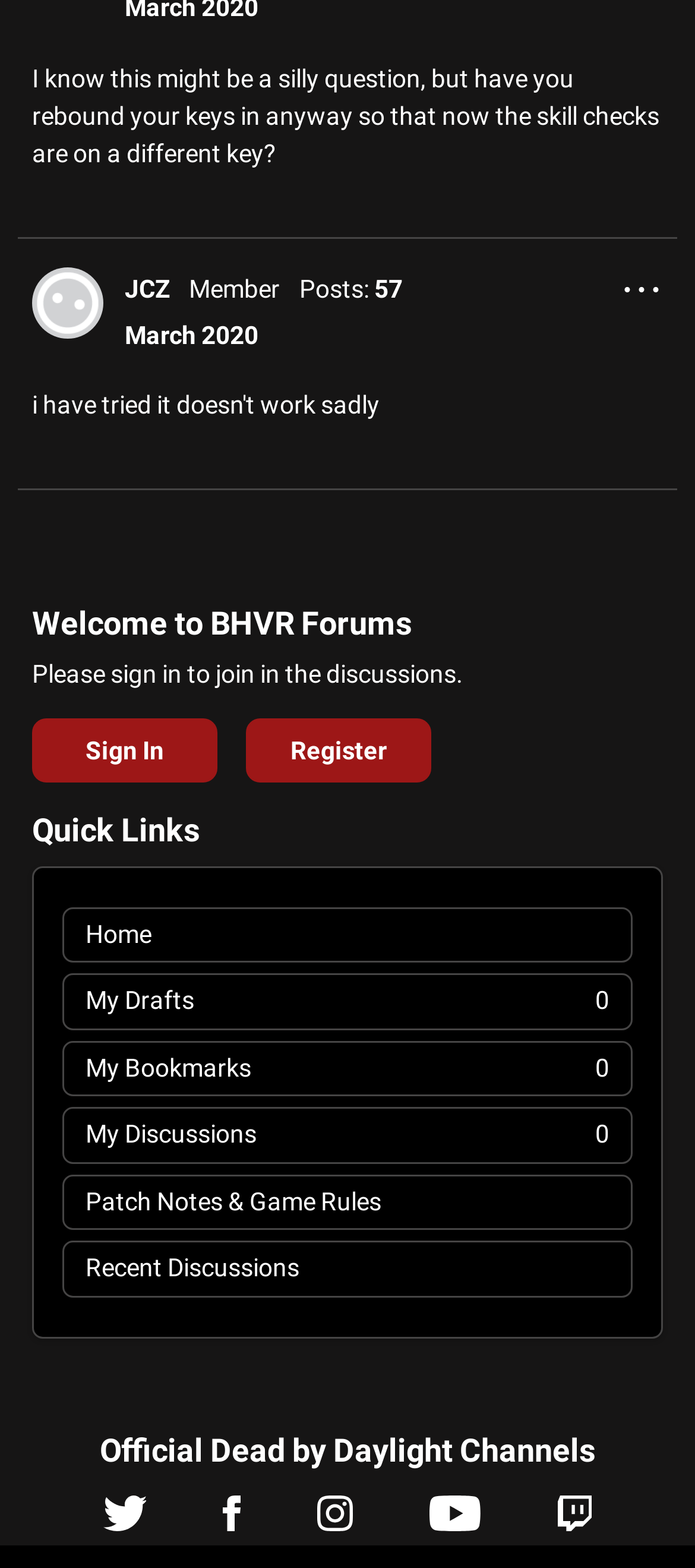Please identify the bounding box coordinates of the element I need to click to follow this instruction: "Go to the home page".

[0.092, 0.58, 0.908, 0.613]